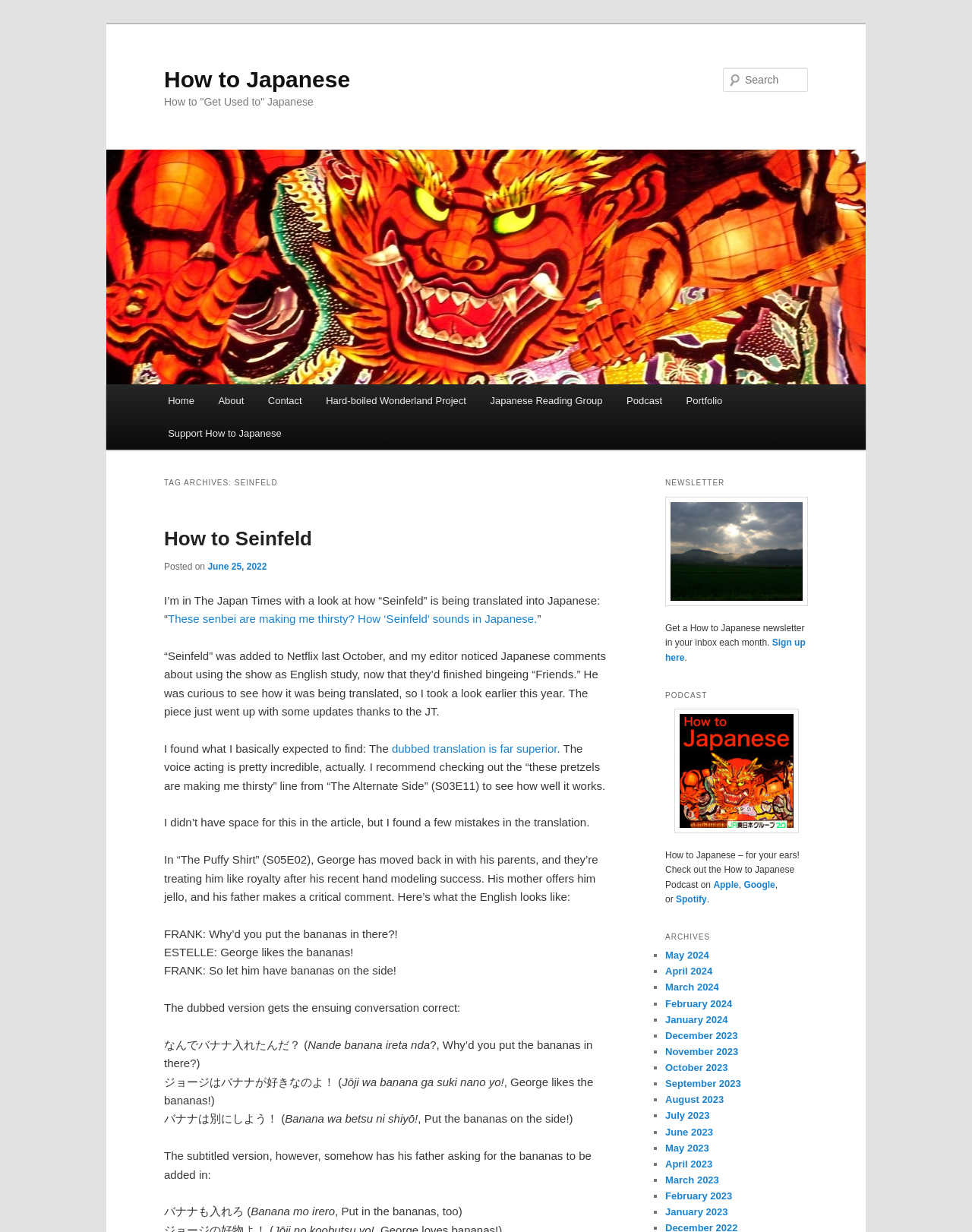What is the title of the webpage?
Please provide a detailed and comprehensive answer to the question.

The title of the webpage is 'How to Japanese' which is indicated by the heading element with the text 'How to Japanese' at the top of the webpage.